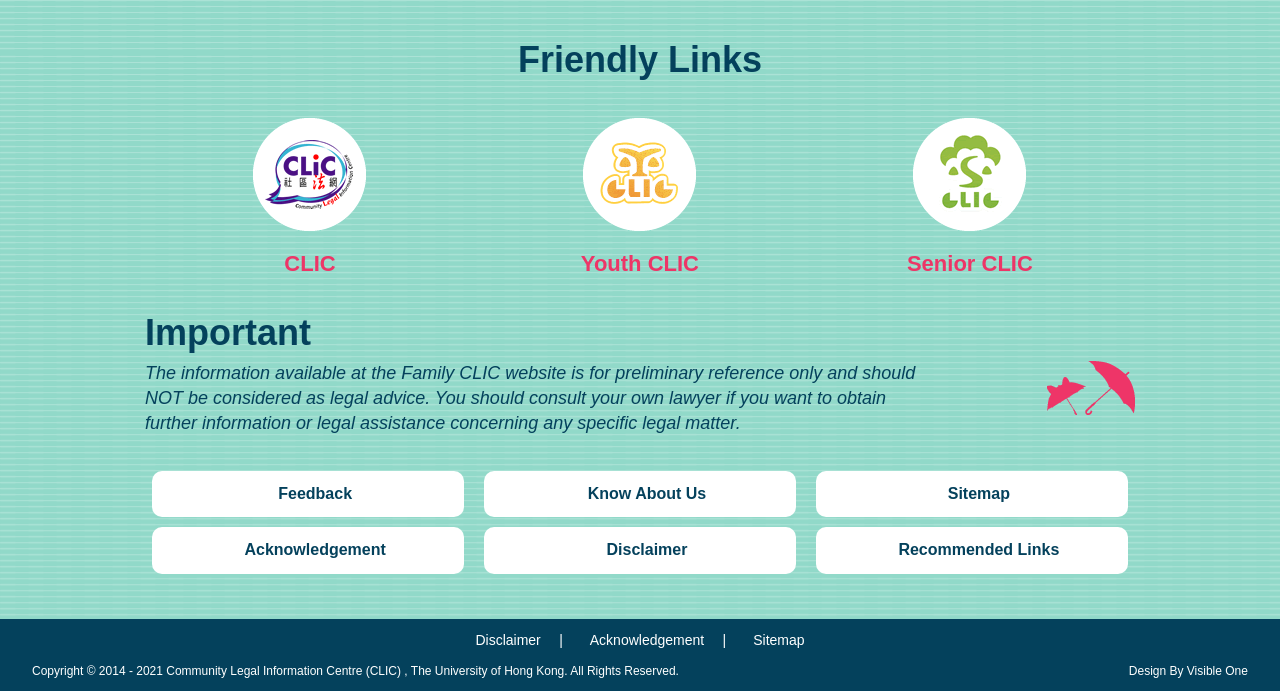Identify and provide the bounding box for the element described by: "PH: 9538047447".

None